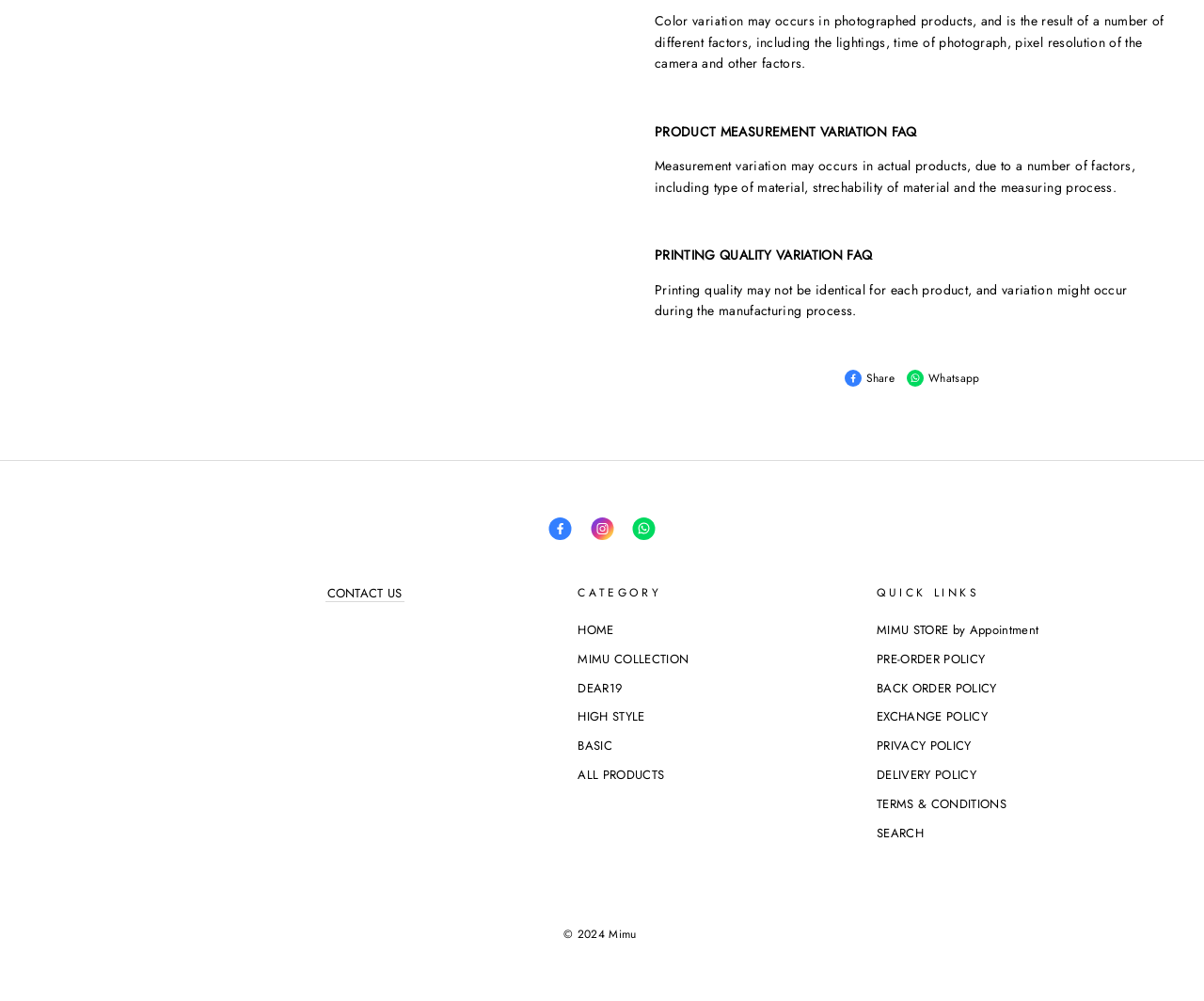Answer the question using only a single word or phrase: 
What is the category of products mentioned on the webpage?

Clothing